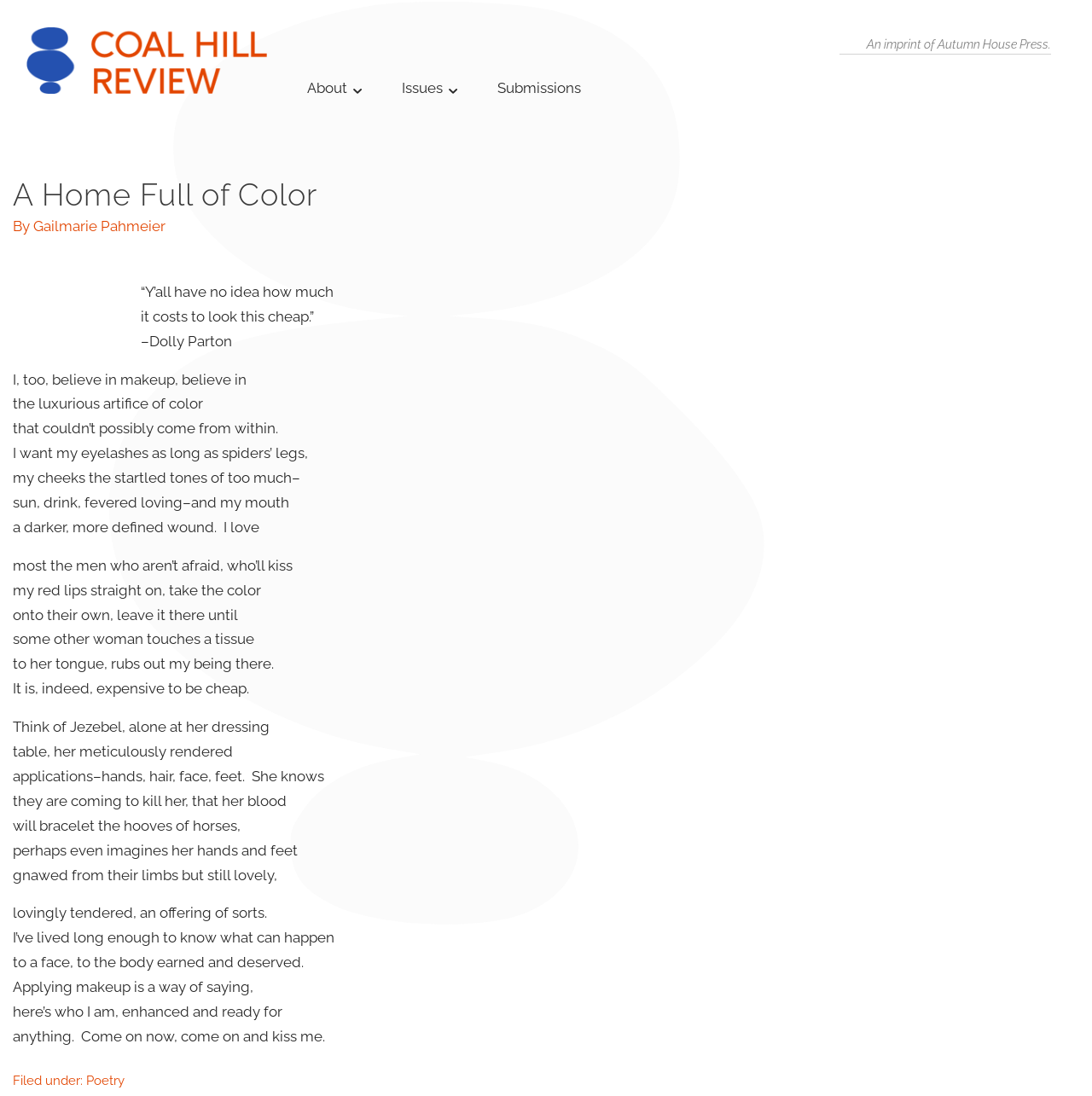Give a concise answer using one word or a phrase to the following question:
How many lines are in the poem?

24